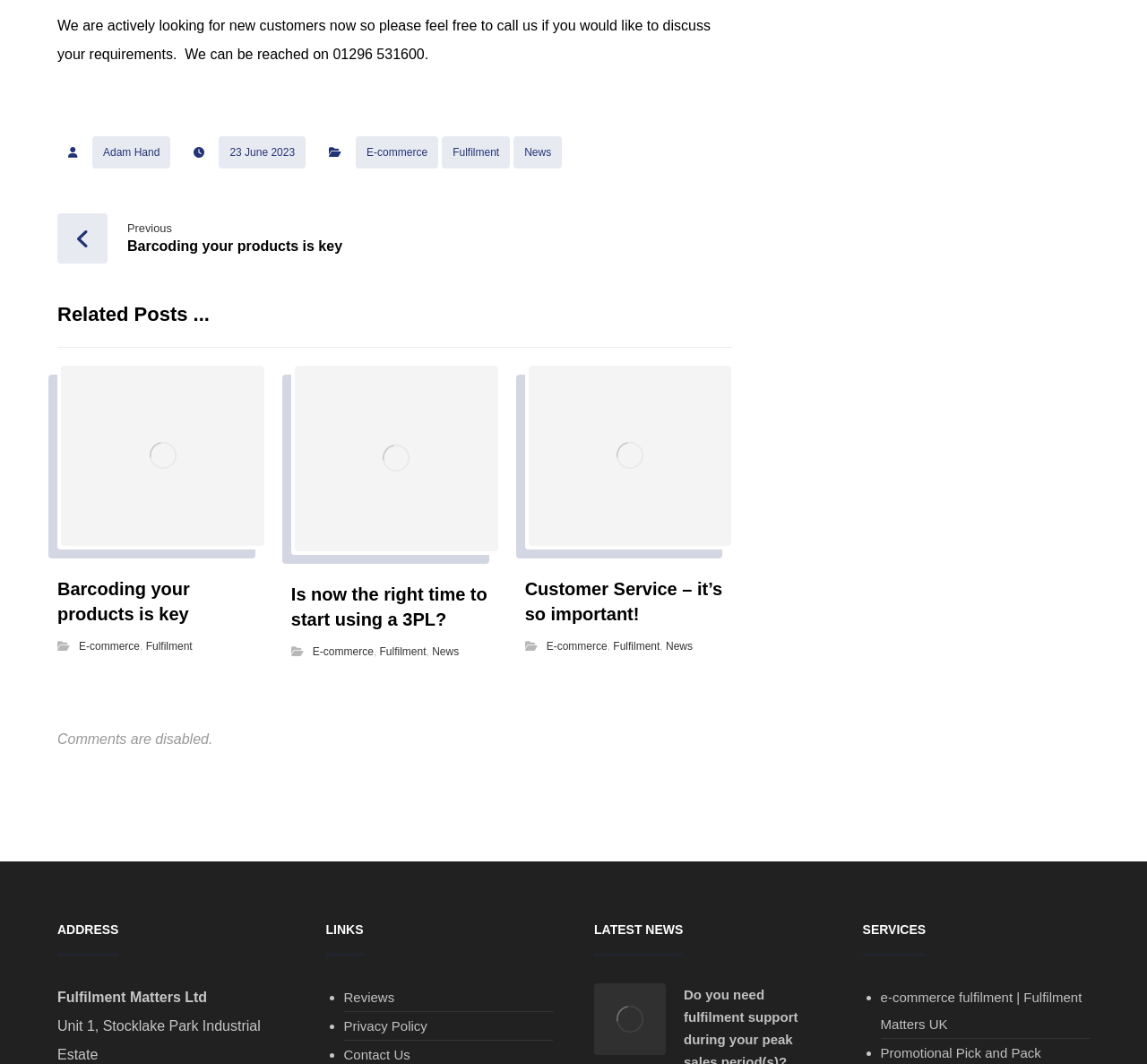Please answer the following question using a single word or phrase: 
Who posted the article?

Adam Hand